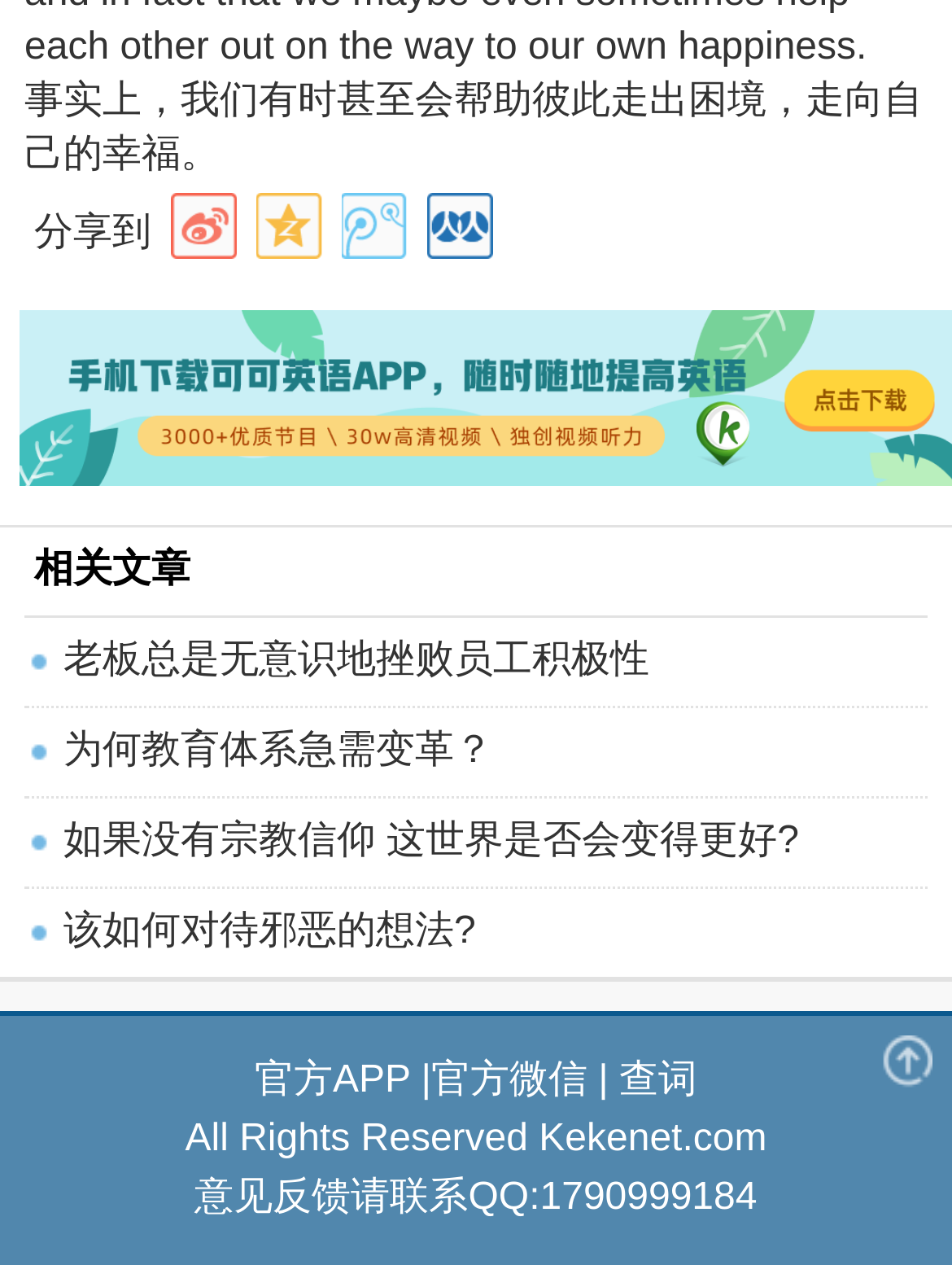How many sharing links are provided?
Using the image, give a concise answer in the form of a single word or short phrase.

4